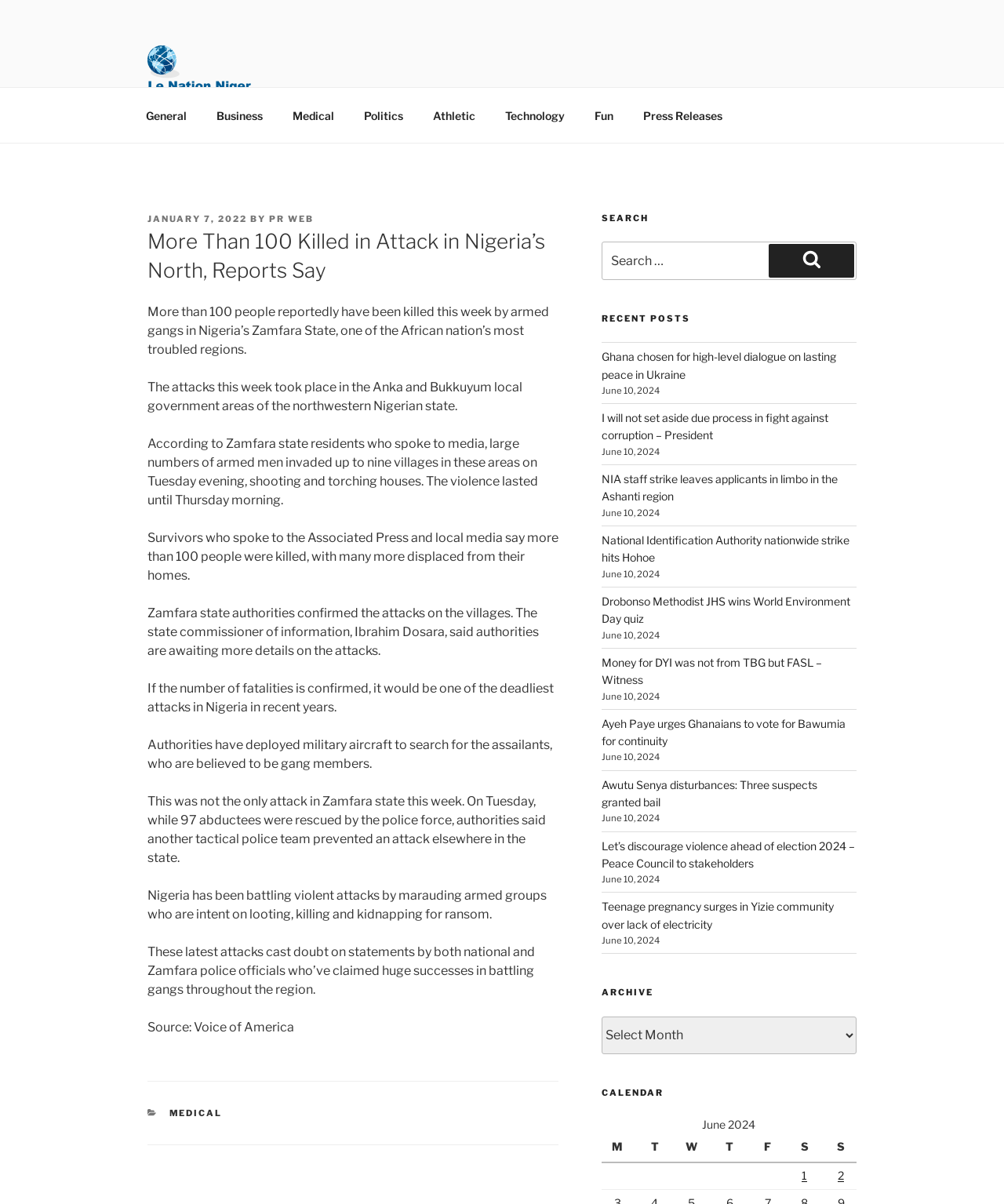What is the name of the local government areas where the attacks took place?
Please craft a detailed and exhaustive response to the question.

The article states that the attacks occurred in the Anka and Bukkuyum local government areas of Zamfara state.